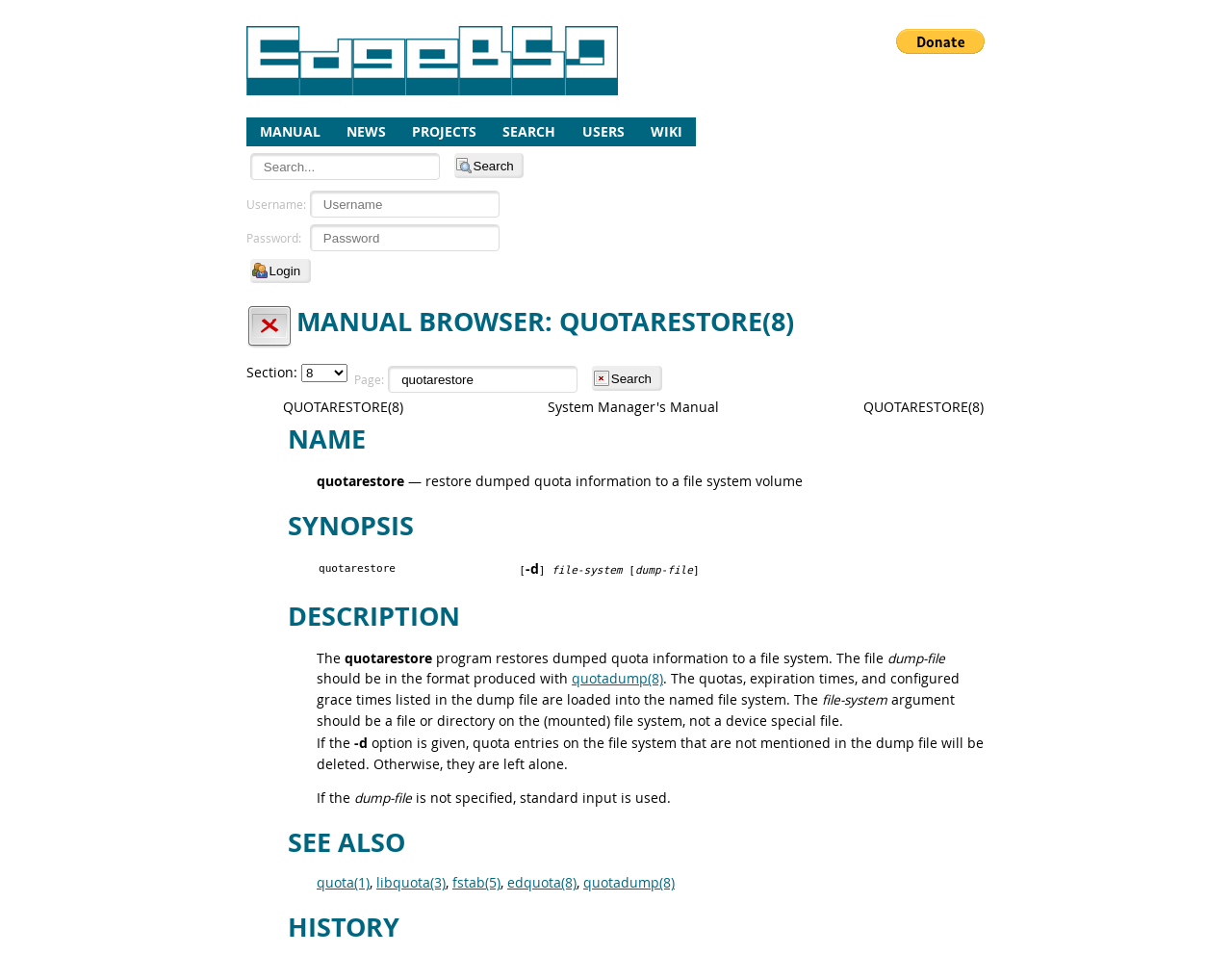Specify the bounding box coordinates of the element's area that should be clicked to execute the given instruction: "Select a section". The coordinates should be four float numbers between 0 and 1, i.e., [left, top, right, bottom].

[0.245, 0.381, 0.282, 0.4]